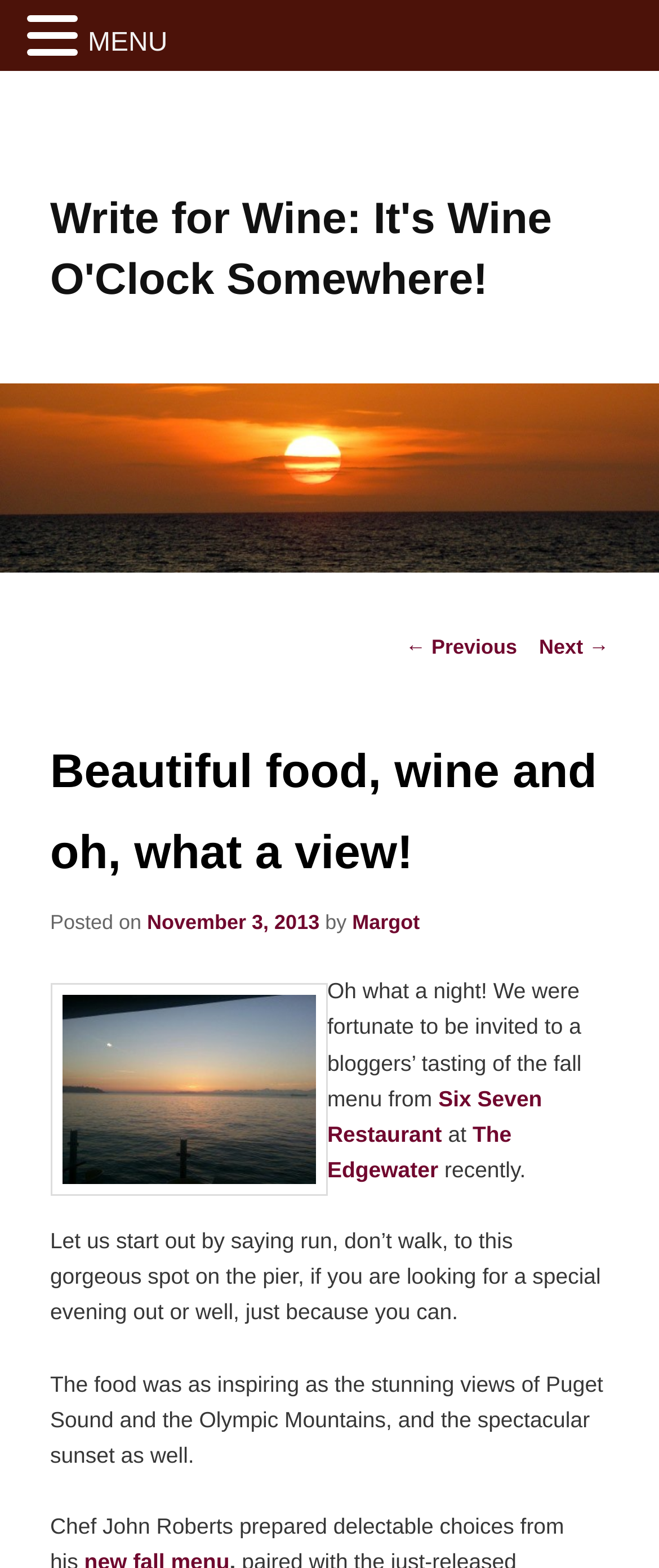What is the name of the restaurant reviewed?
Analyze the image and deliver a detailed answer to the question.

The answer can be found in the paragraph that starts with 'Oh what a night! We were fortunate to be invited to a bloggers’ tasting of the fall menu from...' where it mentions 'Six Seven Restaurant' as the restaurant being reviewed.